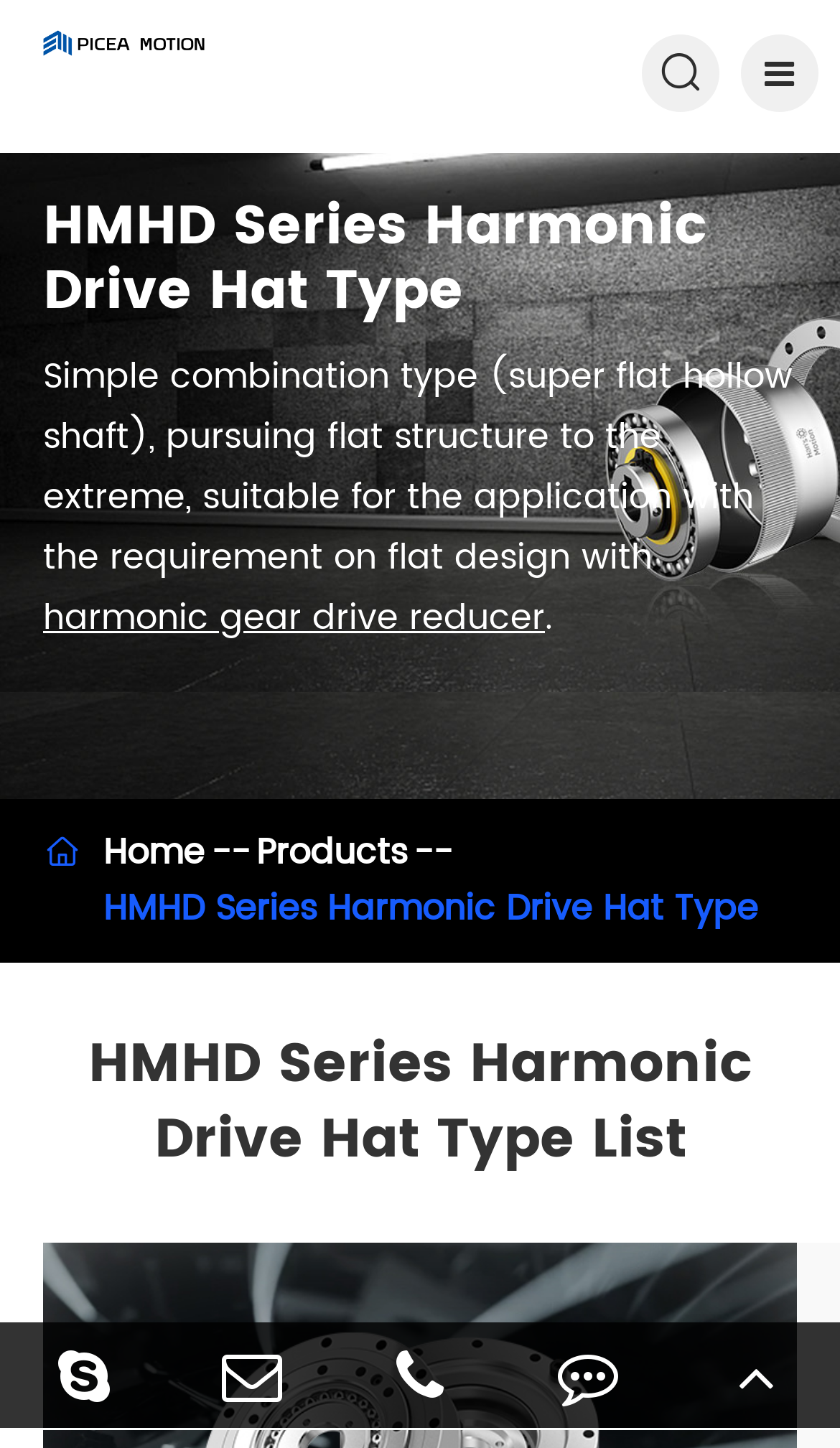How many navigation links are there?
Please answer the question with a detailed and comprehensive explanation.

There are four navigation links: 'Home', 'Products', 'HMHD Series Harmonic Drive Hat Type', and 'Feedback'. These links can be found at the top and bottom of the webpage.